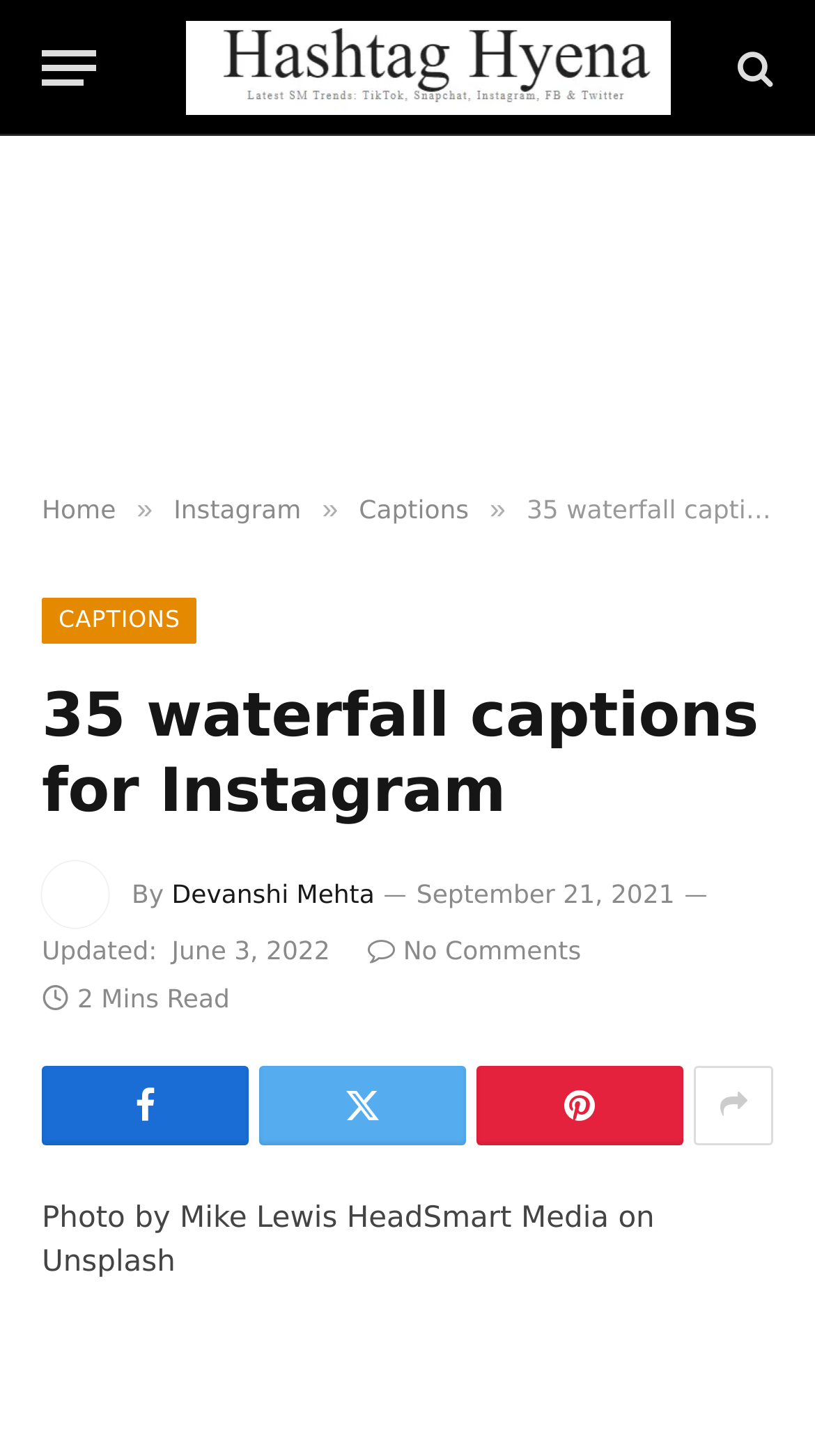How many comments are there on the webpage?
Refer to the image and respond with a one-word or short-phrase answer.

No Comments